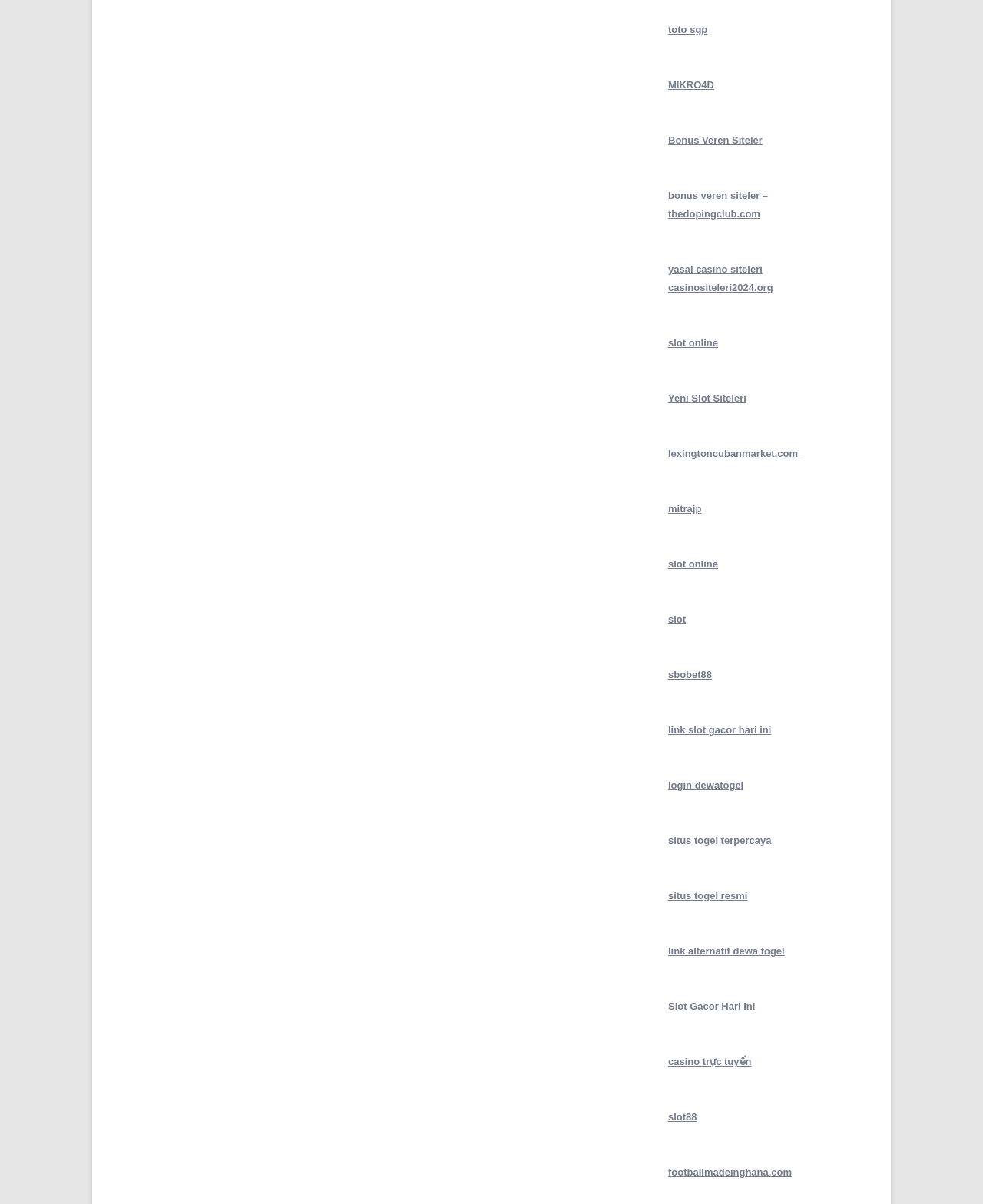Please provide a brief answer to the question using only one word or phrase: 
What is the language of the link 'casino trực tuyến'?

Vietnamese